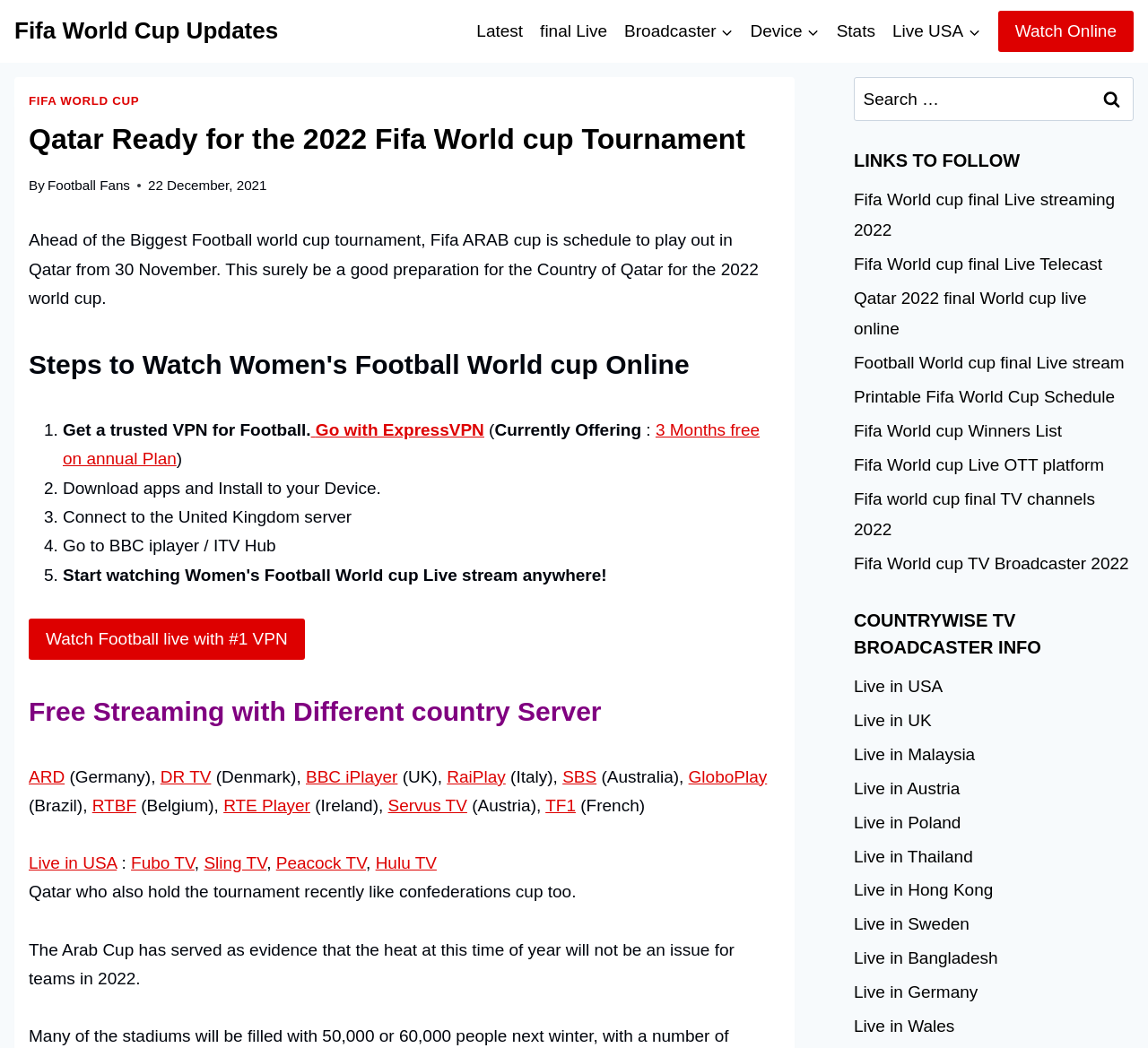Please determine the bounding box coordinates of the clickable area required to carry out the following instruction: "Click on 'Live in USA'". The coordinates must be four float numbers between 0 and 1, represented as [left, top, right, bottom].

[0.025, 0.814, 0.102, 0.832]